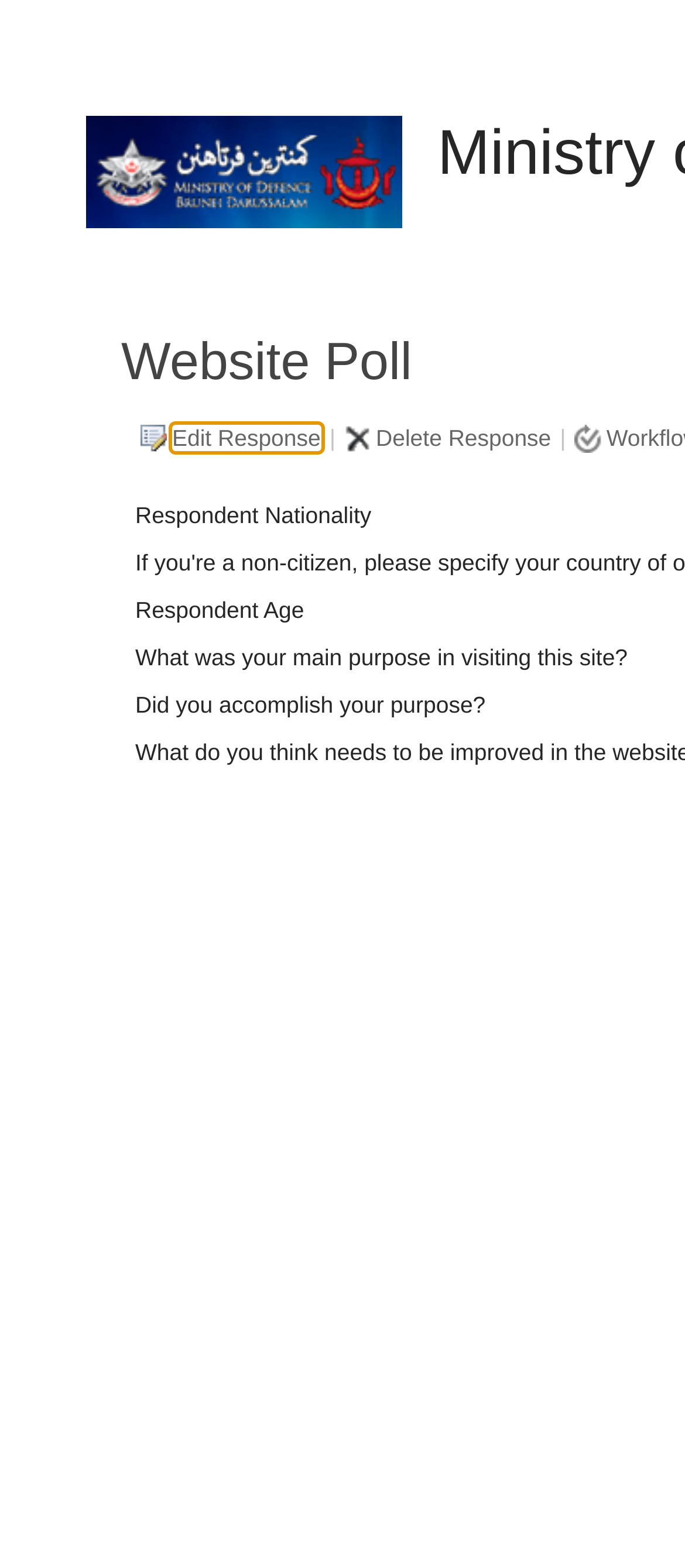What is the principal heading displayed on the webpage?

Ministry of Defence Survey Site